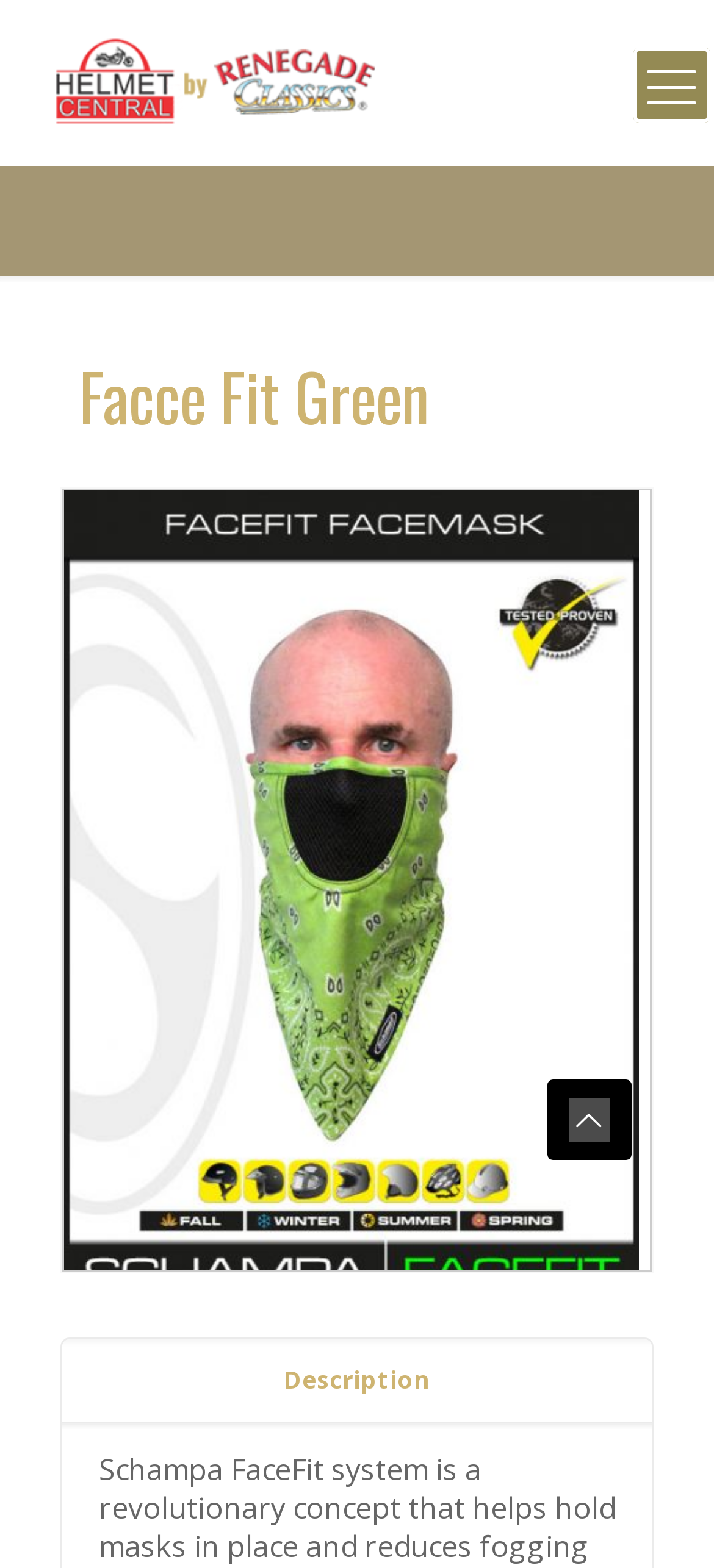What is the text content of the first link on the webpage?
From the screenshot, supply a one-word or short-phrase answer.

moblog